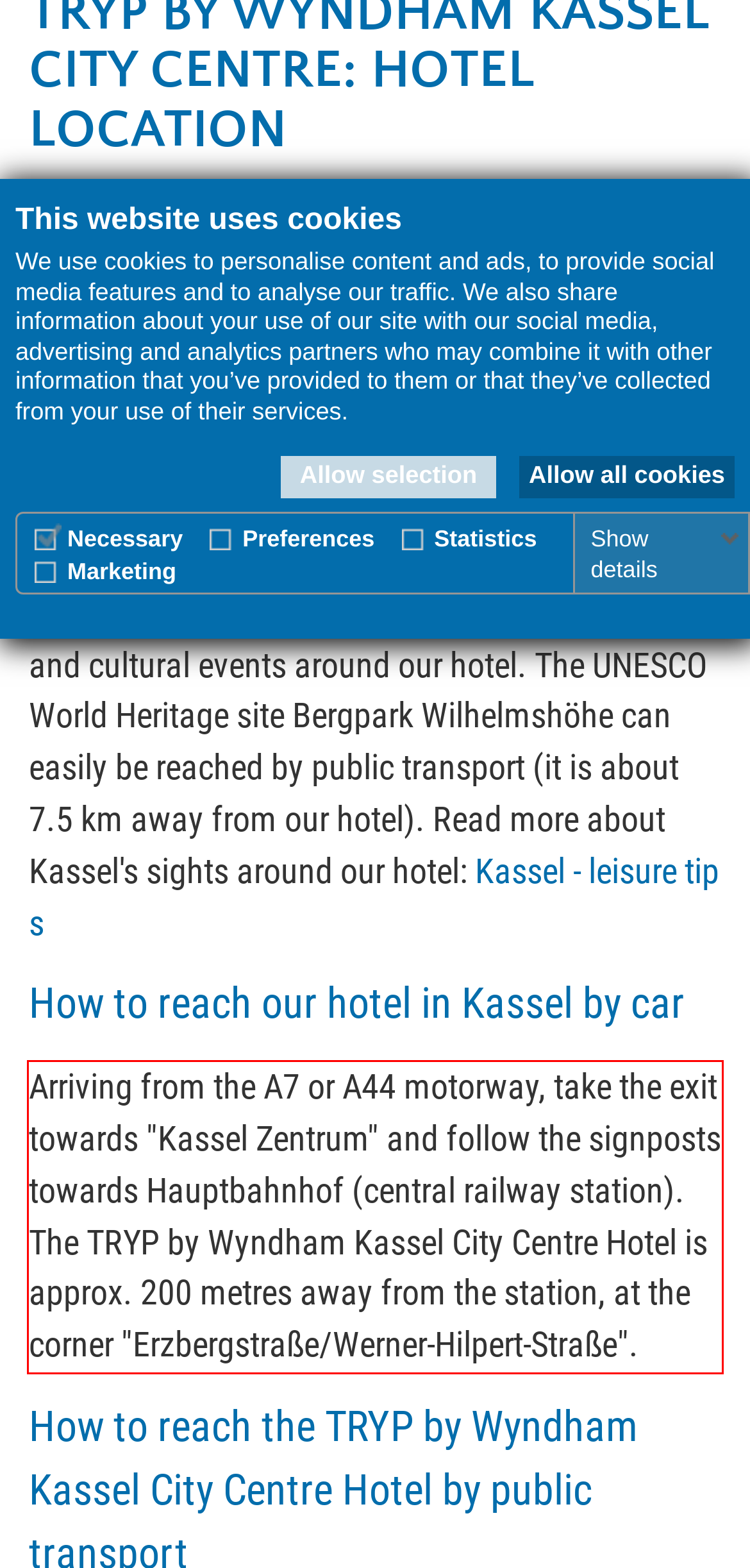There is a UI element on the webpage screenshot marked by a red bounding box. Extract and generate the text content from within this red box.

Arriving from the A7 or A44 motorway, take the exit towards "Kassel Zentrum" and follow the signposts towards Hauptbahnhof (central railway station). The TRYP by Wyndham Kassel City Centre Hotel is approx. 200 metres away from the station, at the corner "Erzbergstraße/Werner-Hilpert-Straße".